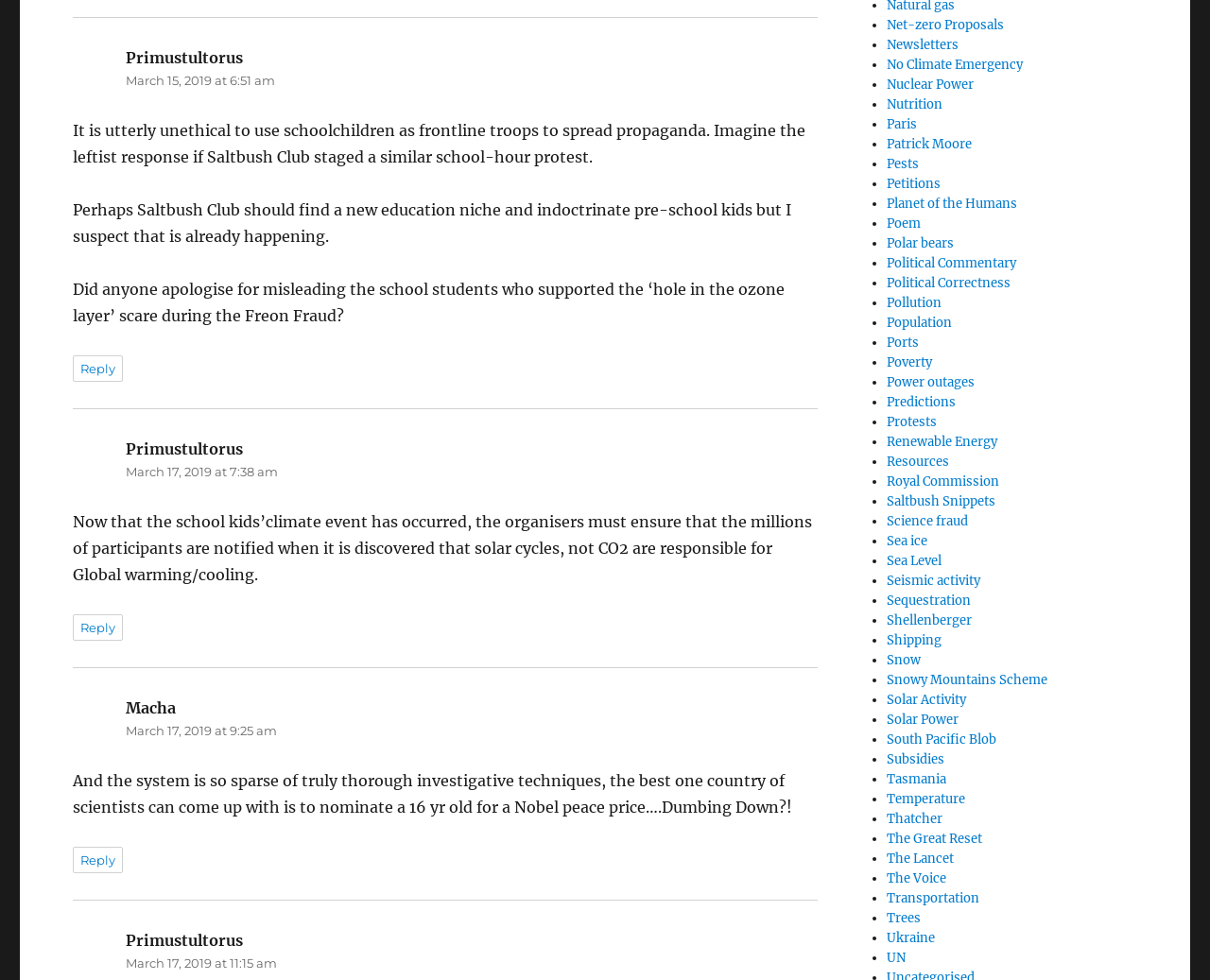Given the description "Paris", provide the bounding box coordinates of the corresponding UI element.

[0.733, 0.119, 0.758, 0.135]